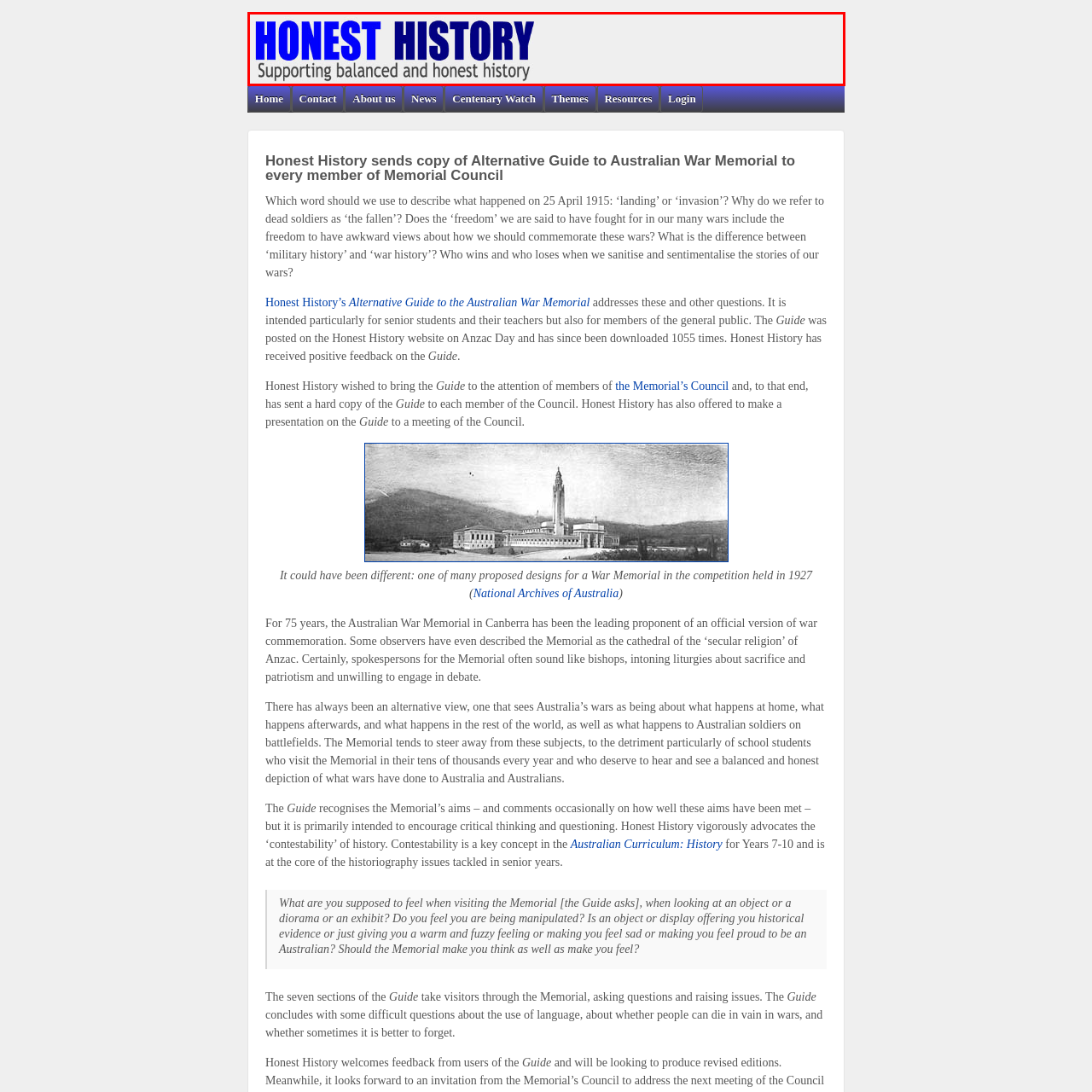Observe the image enclosed by the red rectangle, What is the tone of the font used for the phrase 'Supporting balanced and honest history'?
 Give a single word or phrase as your answer.

subdued